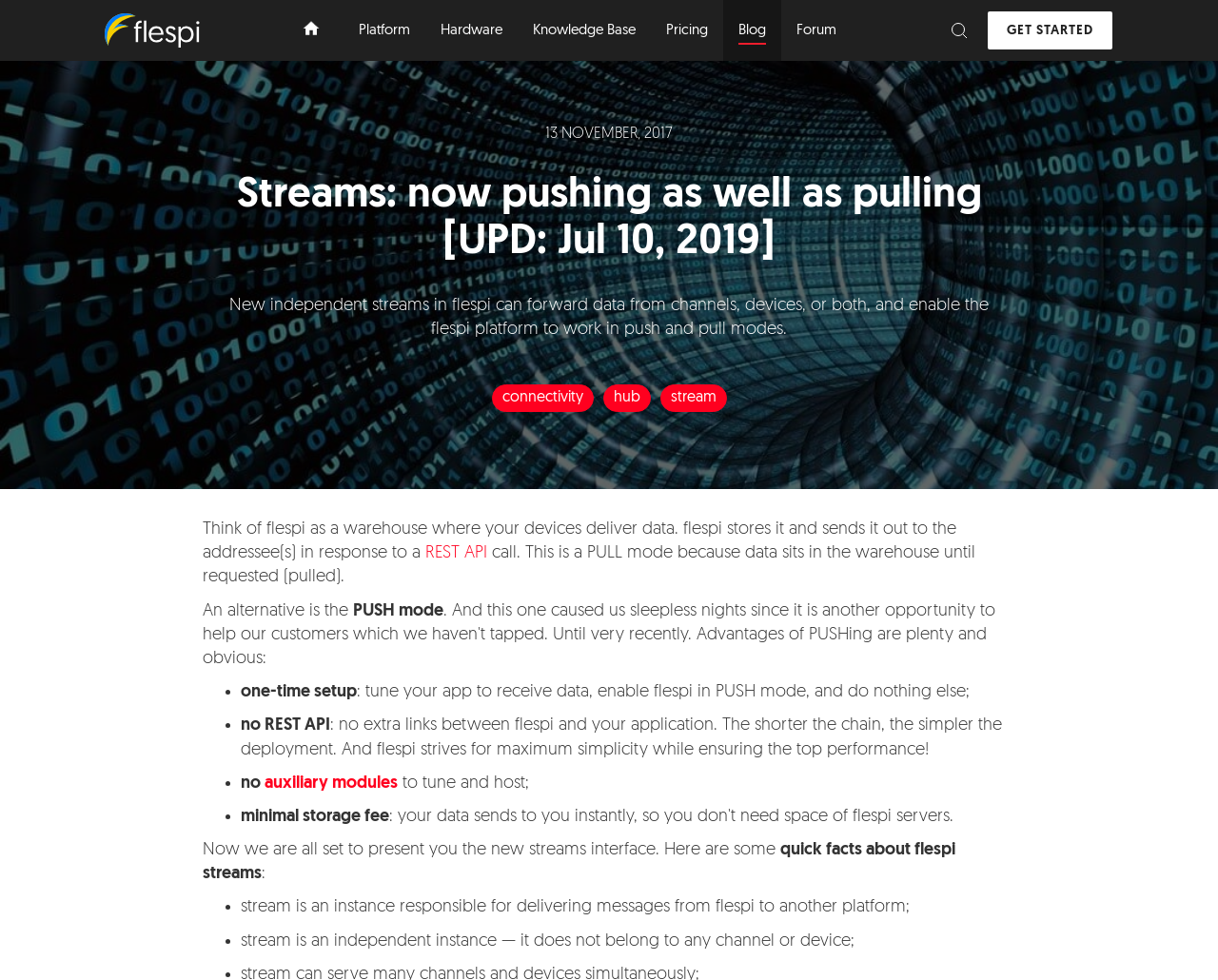Offer an extensive depiction of the webpage and its key elements.

The webpage is about the flespi platform, specifically its new streams interface. At the top, there is a logo of flespi, accompanied by a link to the platform. Below the logo, there are several links to different sections of the website, including the Knowledge Base, Pricing, Blog, and Forum.

The main content of the page is divided into sections, with headings and paragraphs of text. The first section has a heading "Streams: now pushing as well as pulling" and explains that new independent streams in flespi can forward data from channels, devices, or both, and enable the flespi platform to work in push and pull modes.

Below this section, there is a table with several links to related topics, including connectivity, hub, and stream. The next section explains the concept of flespi as a warehouse where devices deliver data, and how it can work in push and pull modes. There are several bullet points highlighting the benefits of using flespi, including one-time setup, no need for REST API, and minimal storage fee.

The page also presents some quick facts about flespi streams, including that a stream is an instance responsible for delivering messages from flespi to another platform, and that it is an independent instance that does not belong to any channel or device. Throughout the page, there are several images and icons, including a "GET STARTED" button at the bottom.